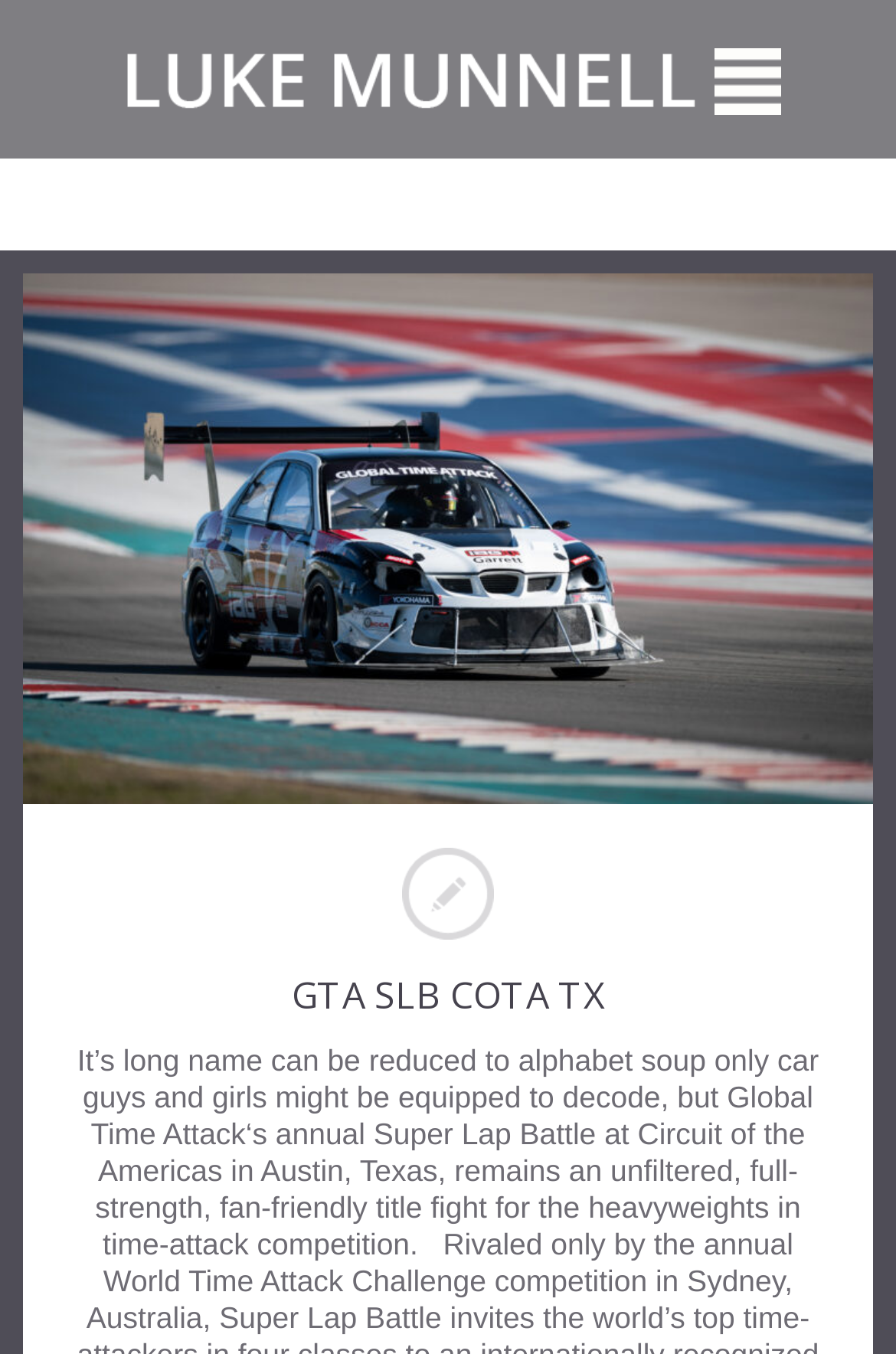Please determine the bounding box coordinates for the UI element described here. Use the format (top-left x, top-left y, bottom-right x, bottom-right y) with values bounded between 0 and 1: GTA SLB COTA TX

[0.326, 0.716, 0.674, 0.753]